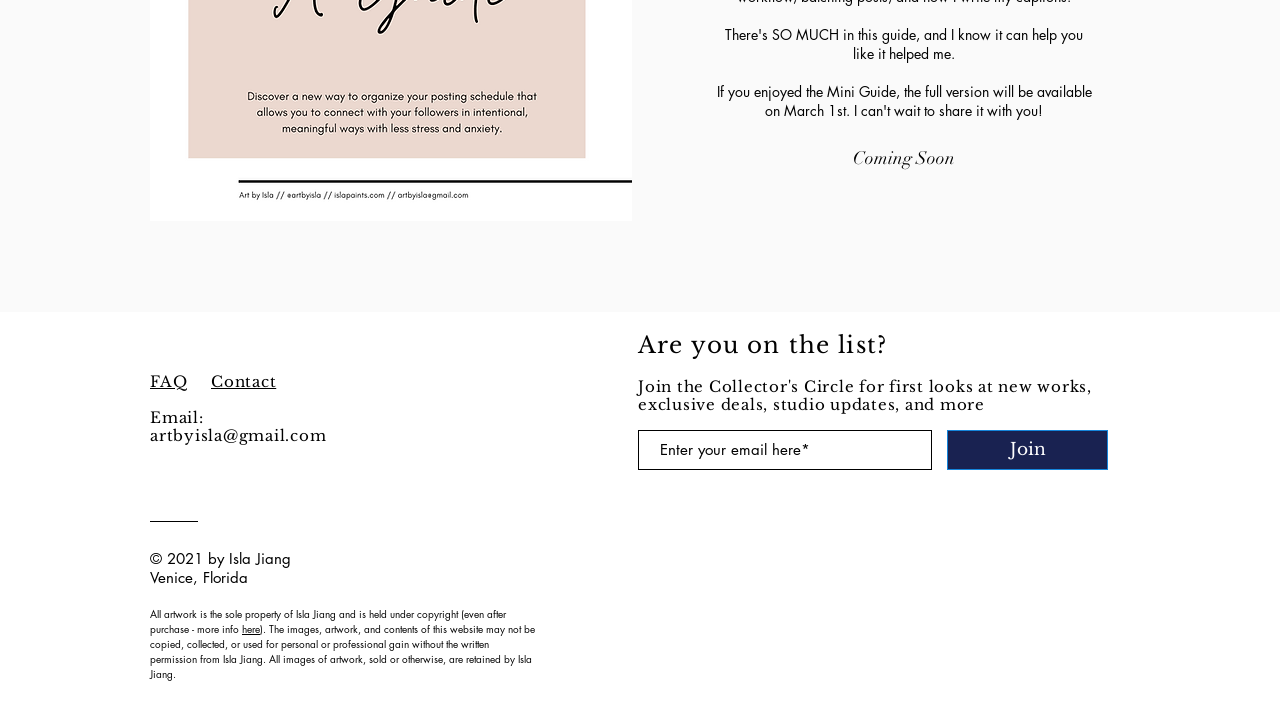Locate the bounding box of the UI element described by: "aria-label="Instagram"" in the given webpage screenshot.

[0.117, 0.469, 0.141, 0.511]